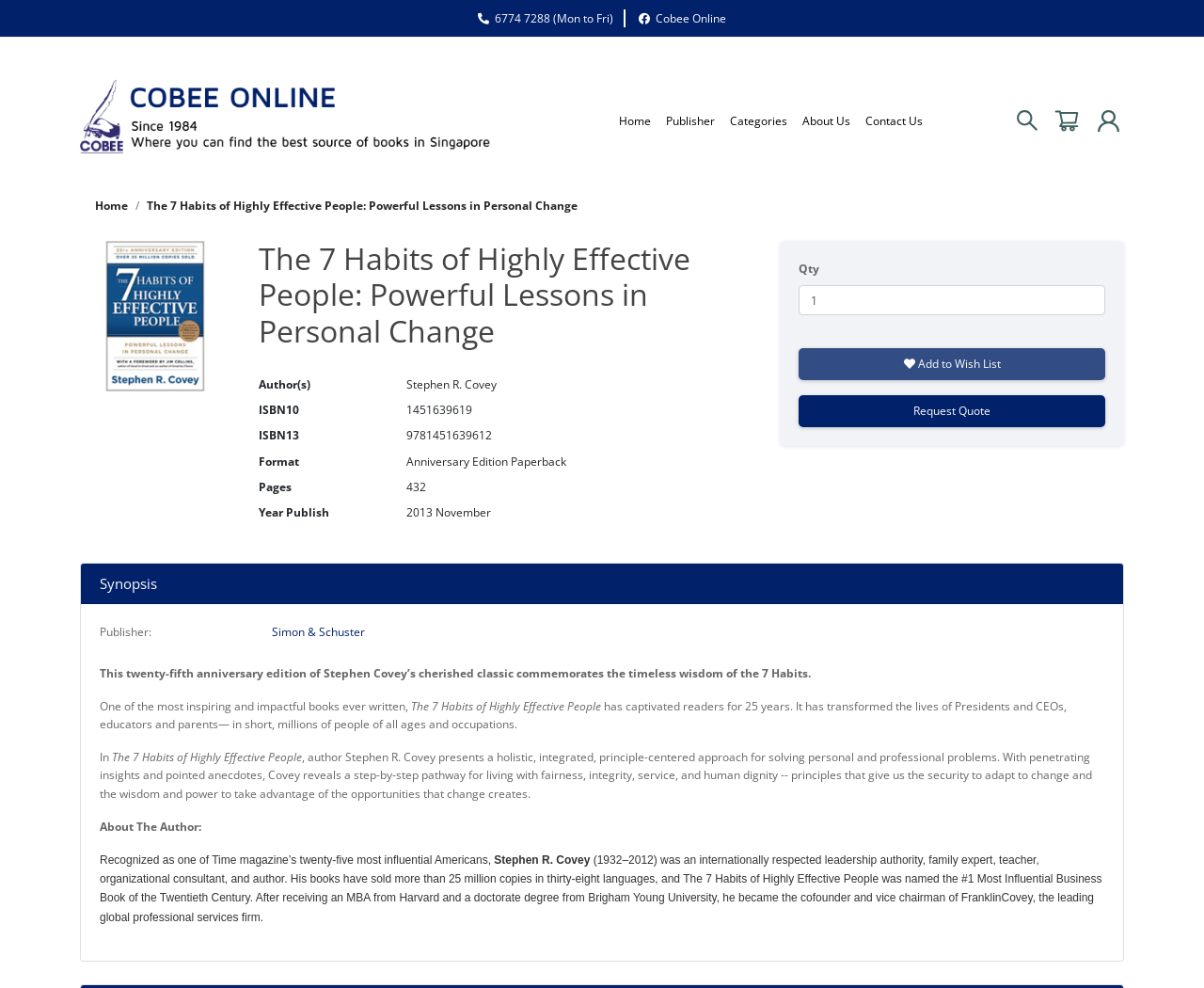Provide a short answer using a single word or phrase for the following question: 
How many pages does the book have?

432